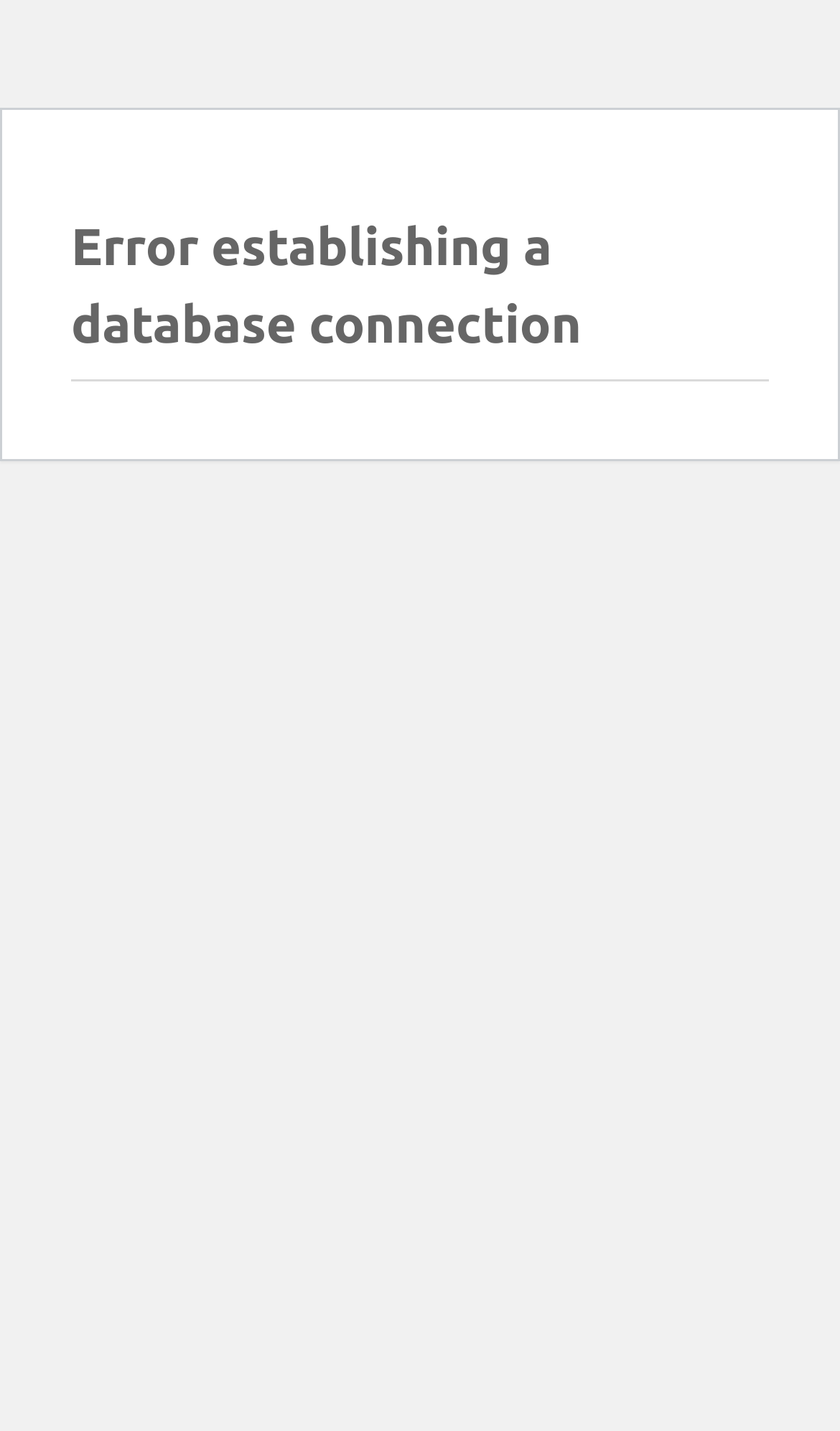What is the primary heading on this webpage?

Error establishing a database connection